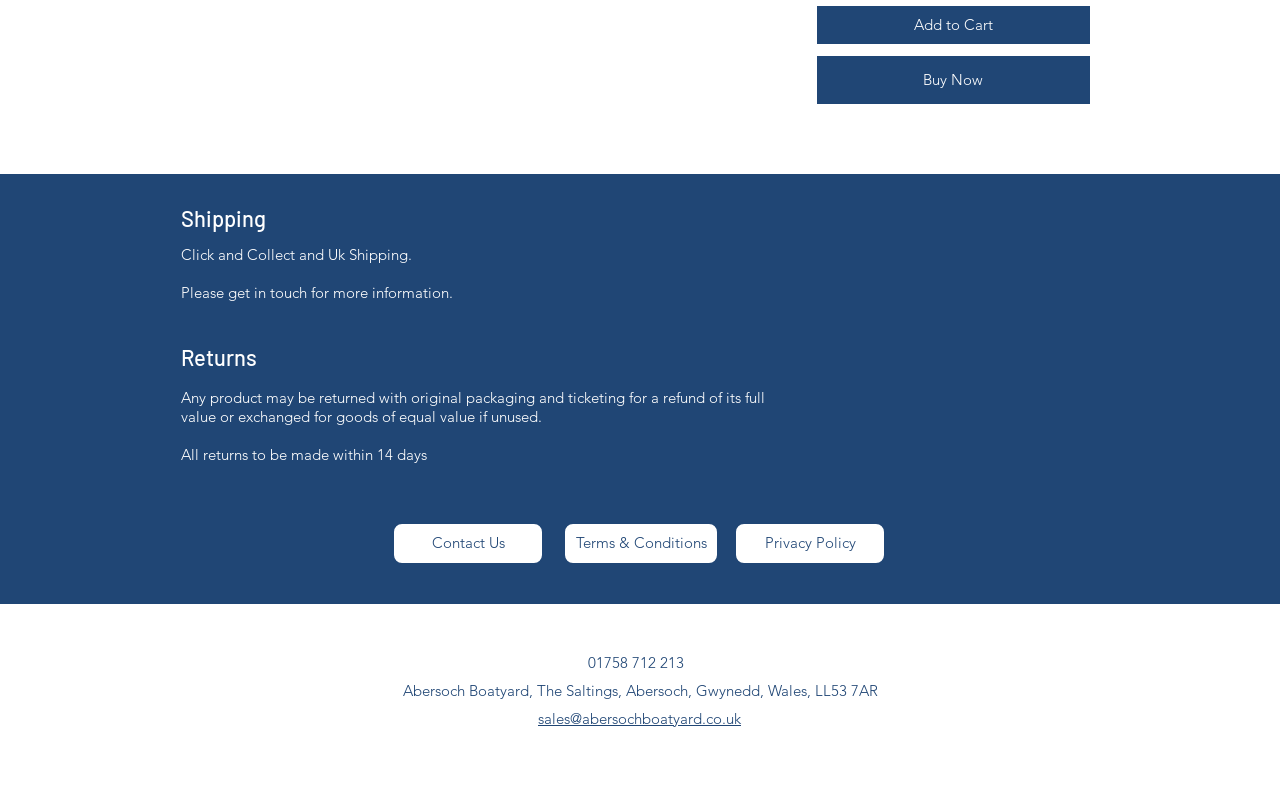Locate the UI element described as follows: "Add to Cart". Return the bounding box coordinates as four float numbers between 0 and 1 in the order [left, top, right, bottom].

[0.638, 0.007, 0.852, 0.055]